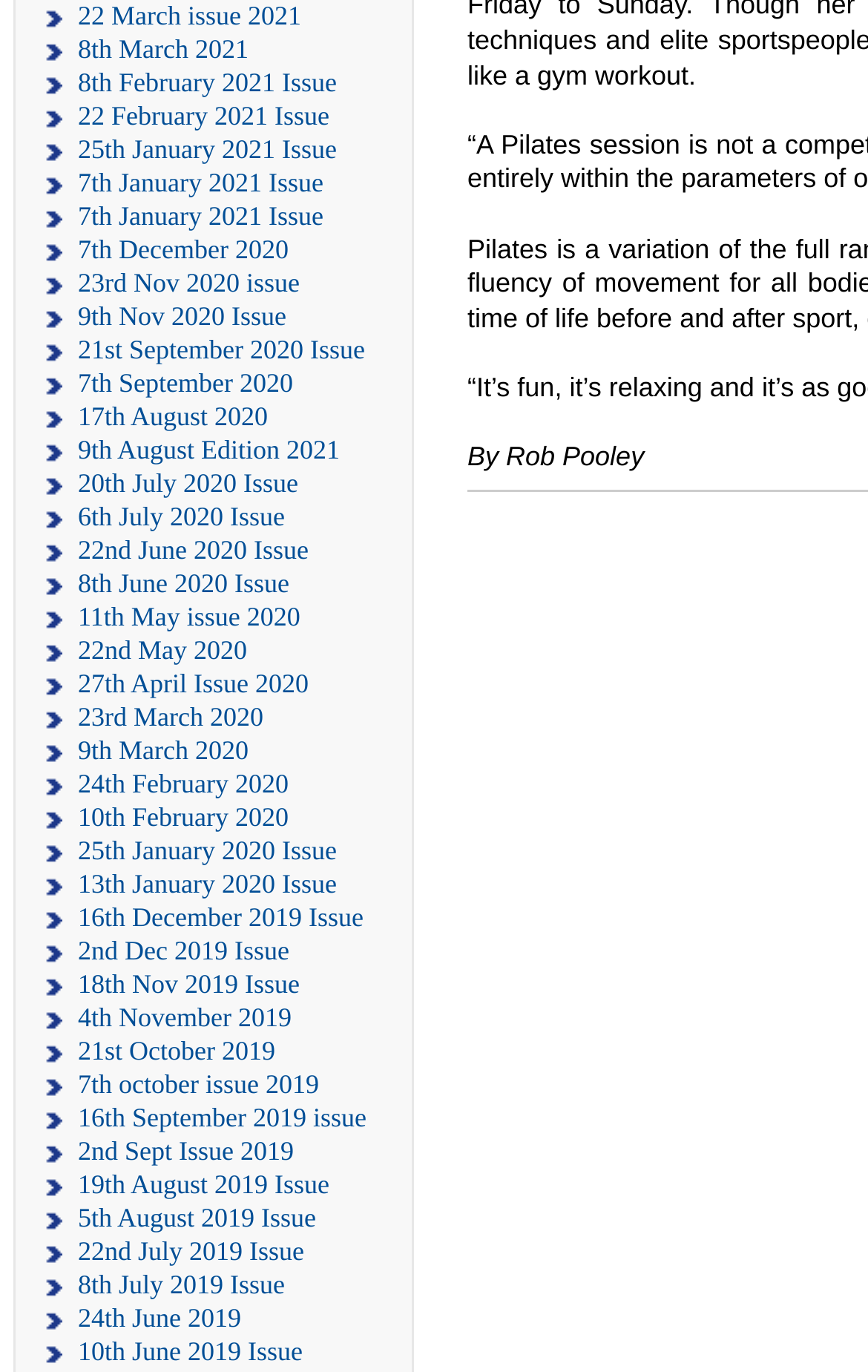Are the issues listed in chronological order?
Please respond to the question with a detailed and informative answer.

The issues are listed in chronological order, with the latest issue at the top and the oldest issue at the bottom.